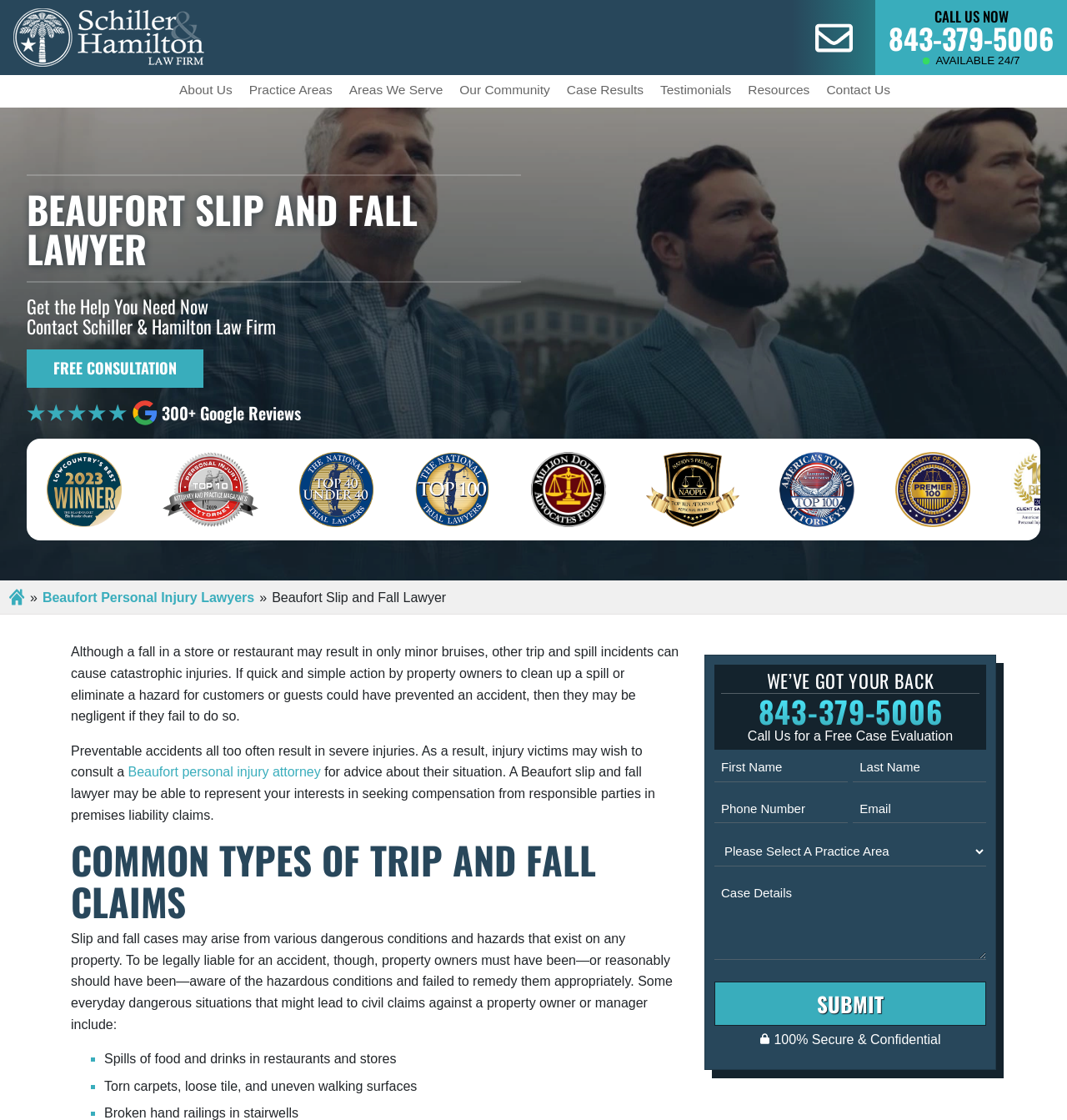Please identify the bounding box coordinates of the element I should click to complete this instruction: 'Follow the link to learn vocabulary about Night by Elie Wiesel'. The coordinates should be given as four float numbers between 0 and 1, like this: [left, top, right, bottom].

None